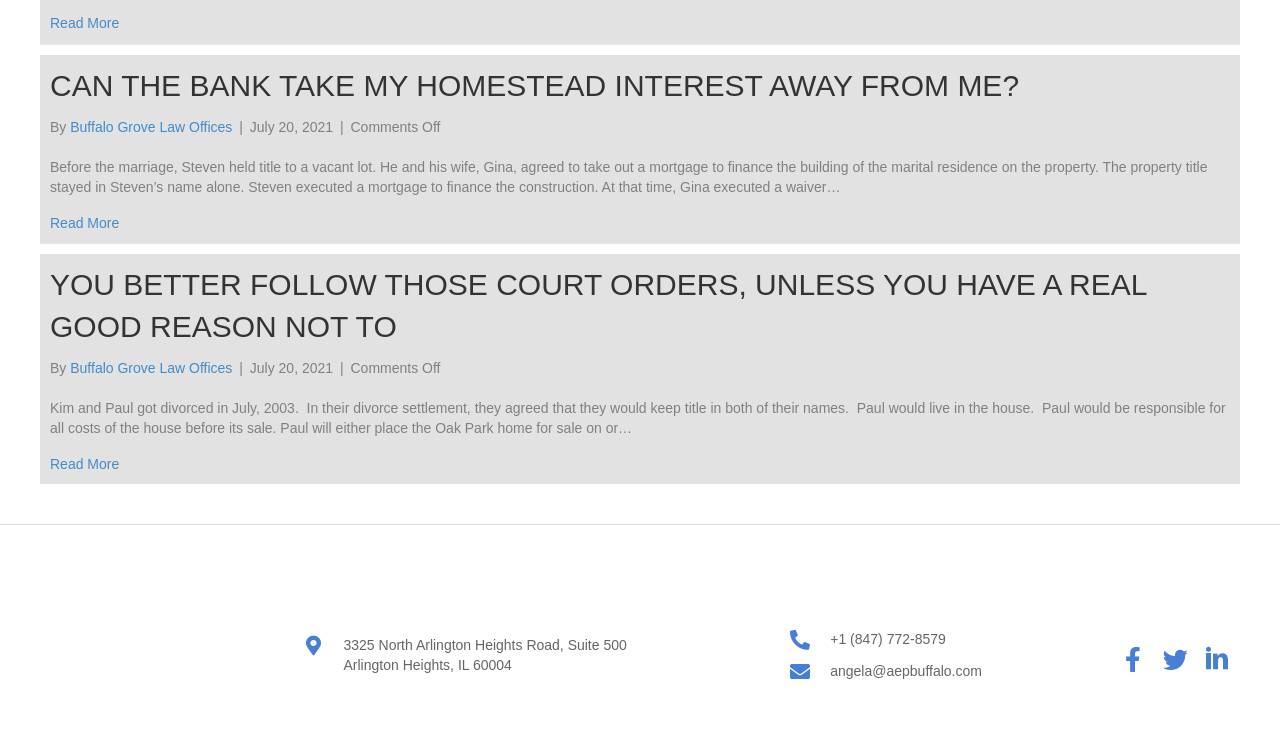Specify the bounding box coordinates for the region that must be clicked to perform the given instruction: "Visit the homepage of Buffalo Grove Law Offices".

[0.031, 0.748, 0.188, 0.949]